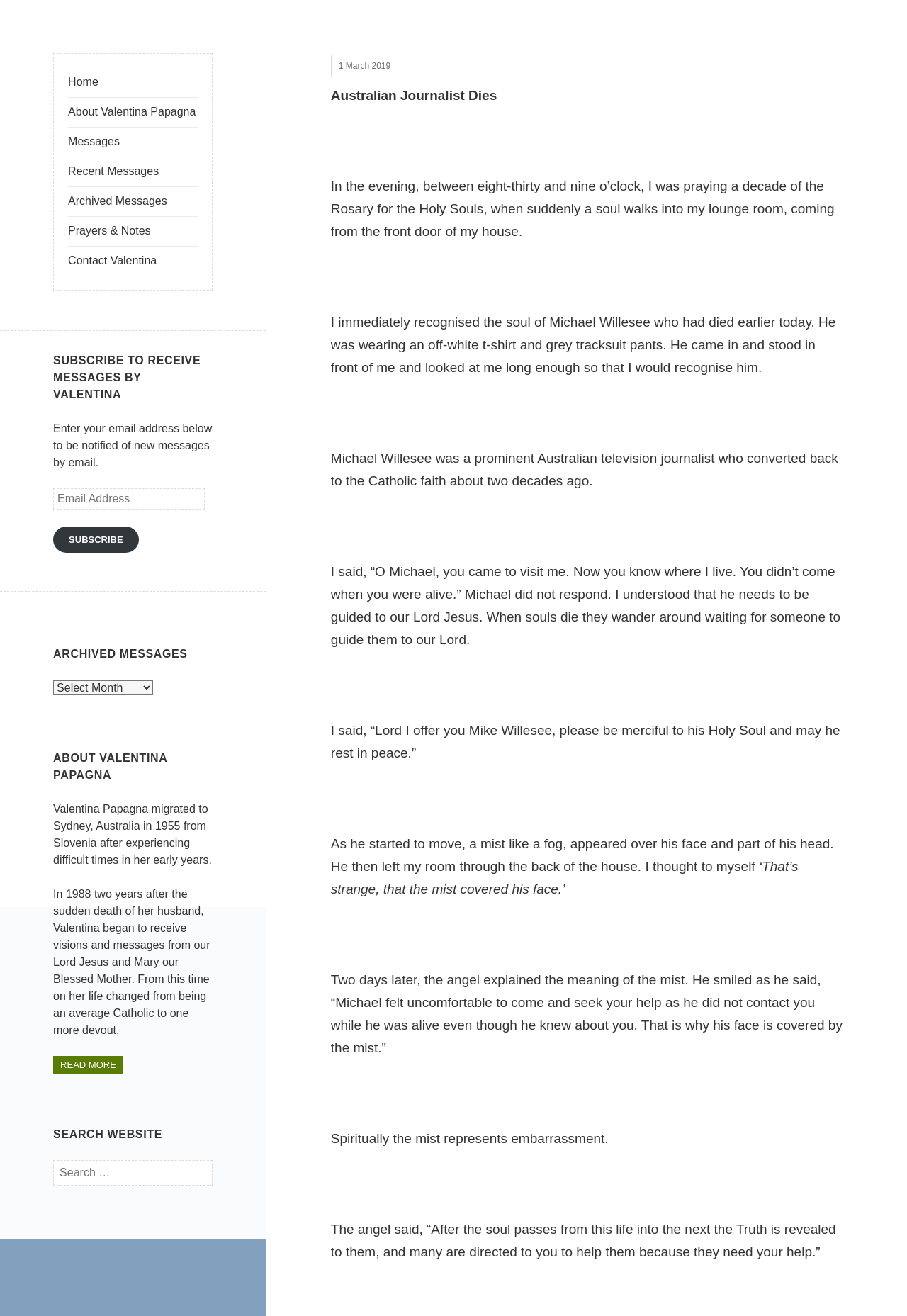Please provide a short answer using a single word or phrase for the question:
What is the purpose of the 'SUBSCRIBE' button?

To receive new messages